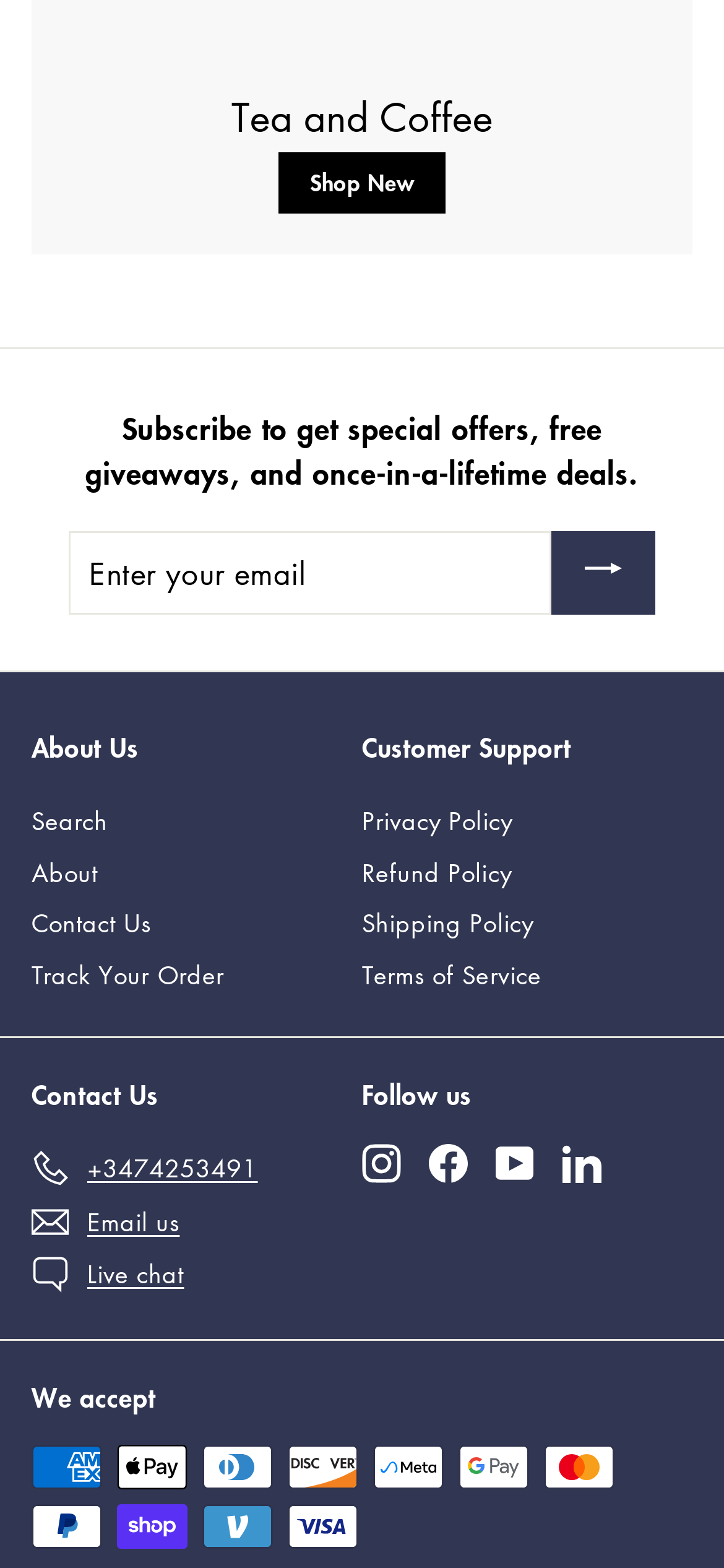Pinpoint the bounding box coordinates of the clickable area needed to execute the instruction: "Contact us via phone". The coordinates should be specified as four float numbers between 0 and 1, i.e., [left, top, right, bottom].

[0.044, 0.728, 0.356, 0.762]